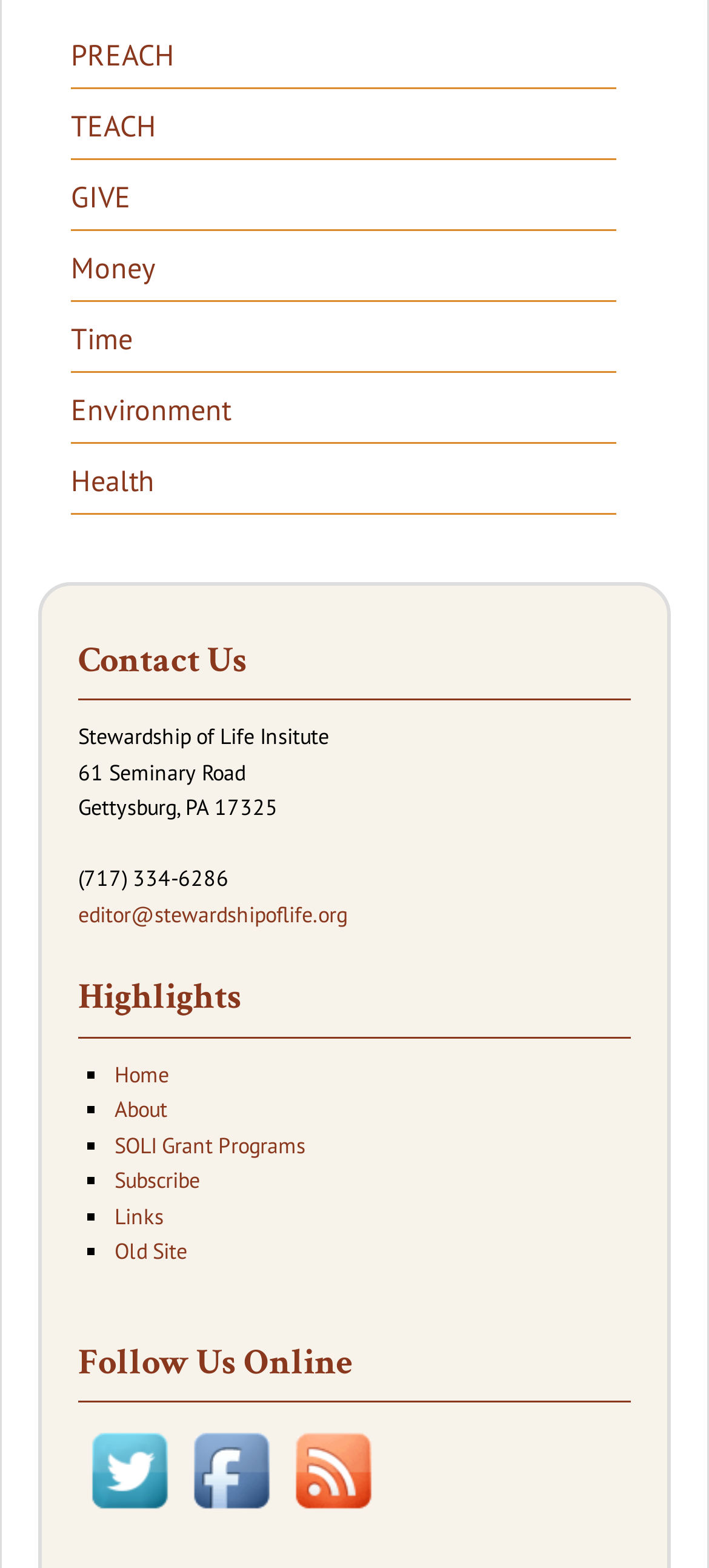From the details in the image, provide a thorough response to the question: What is the phone number of the institute?

I found the answer by looking at the static text element with the content '(717) 334-6286' which is located at [0.11, 0.551, 0.323, 0.569] and is a child of the root element.